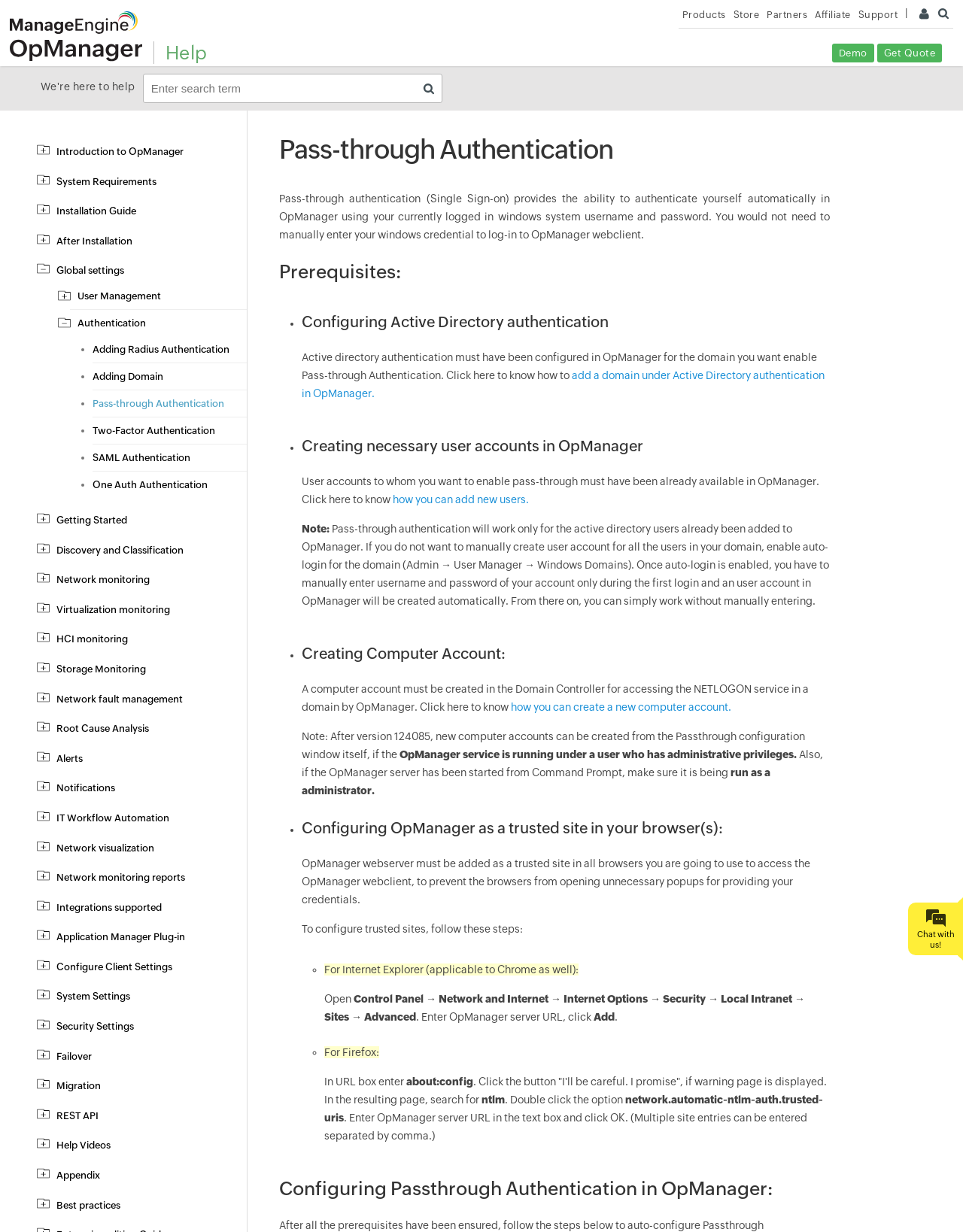Using the element description: "One Auth Authentication", determine the bounding box coordinates for the specified UI element. The coordinates should be four float numbers between 0 and 1, [left, top, right, bottom].

[0.096, 0.383, 0.256, 0.404]